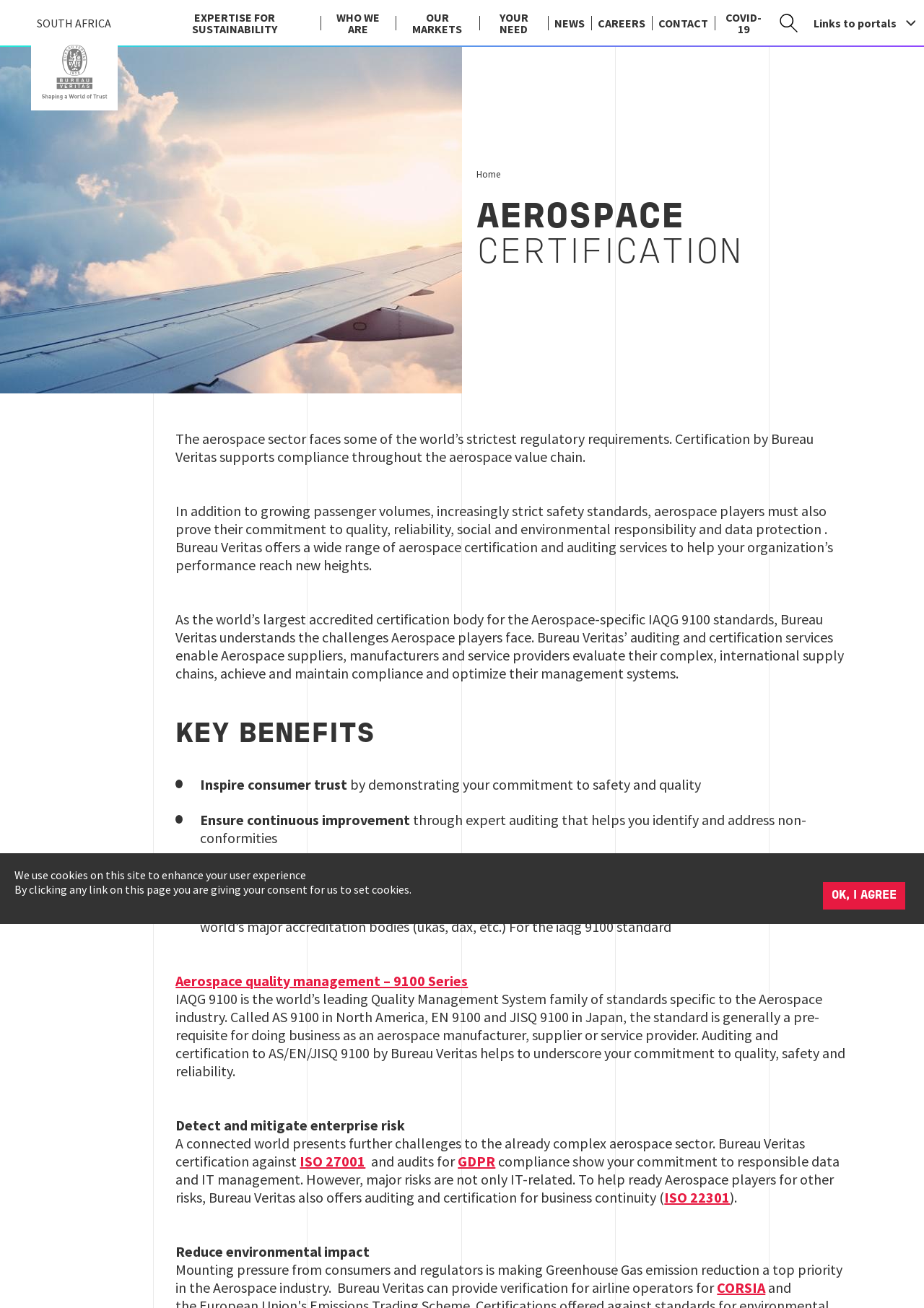Determine the coordinates of the bounding box that should be clicked to complete the instruction: "View the NEWS page". The coordinates should be represented by four float numbers between 0 and 1: [left, top, right, bottom].

[0.593, 0.0, 0.64, 0.035]